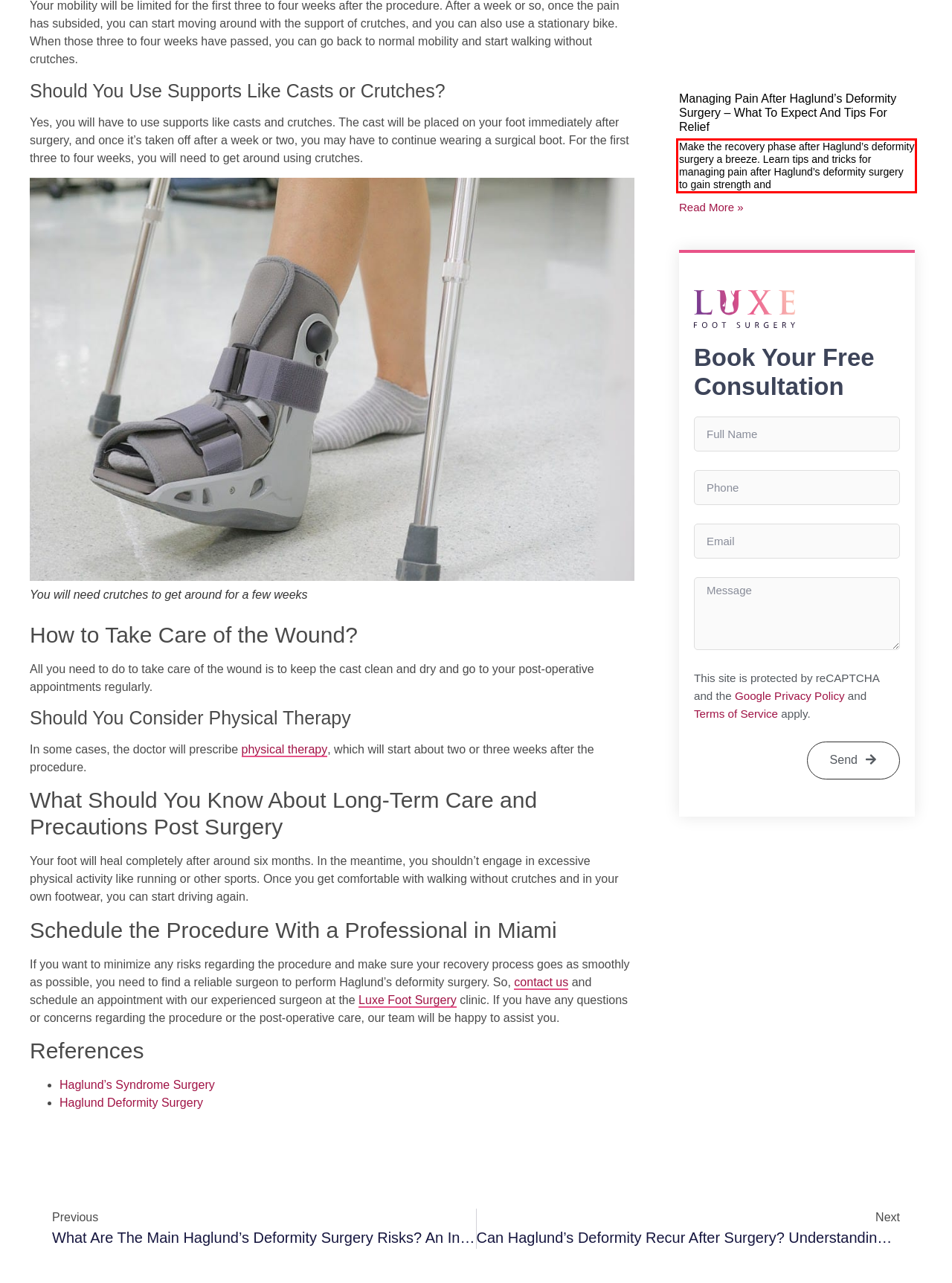You are provided with a screenshot of a webpage featuring a red rectangle bounding box. Extract the text content within this red bounding box using OCR.

Make the recovery phase after Haglund’s deformity surgery a breeze. Learn tips and tricks for managing pain after Haglund’s deformity surgery to gain strength and